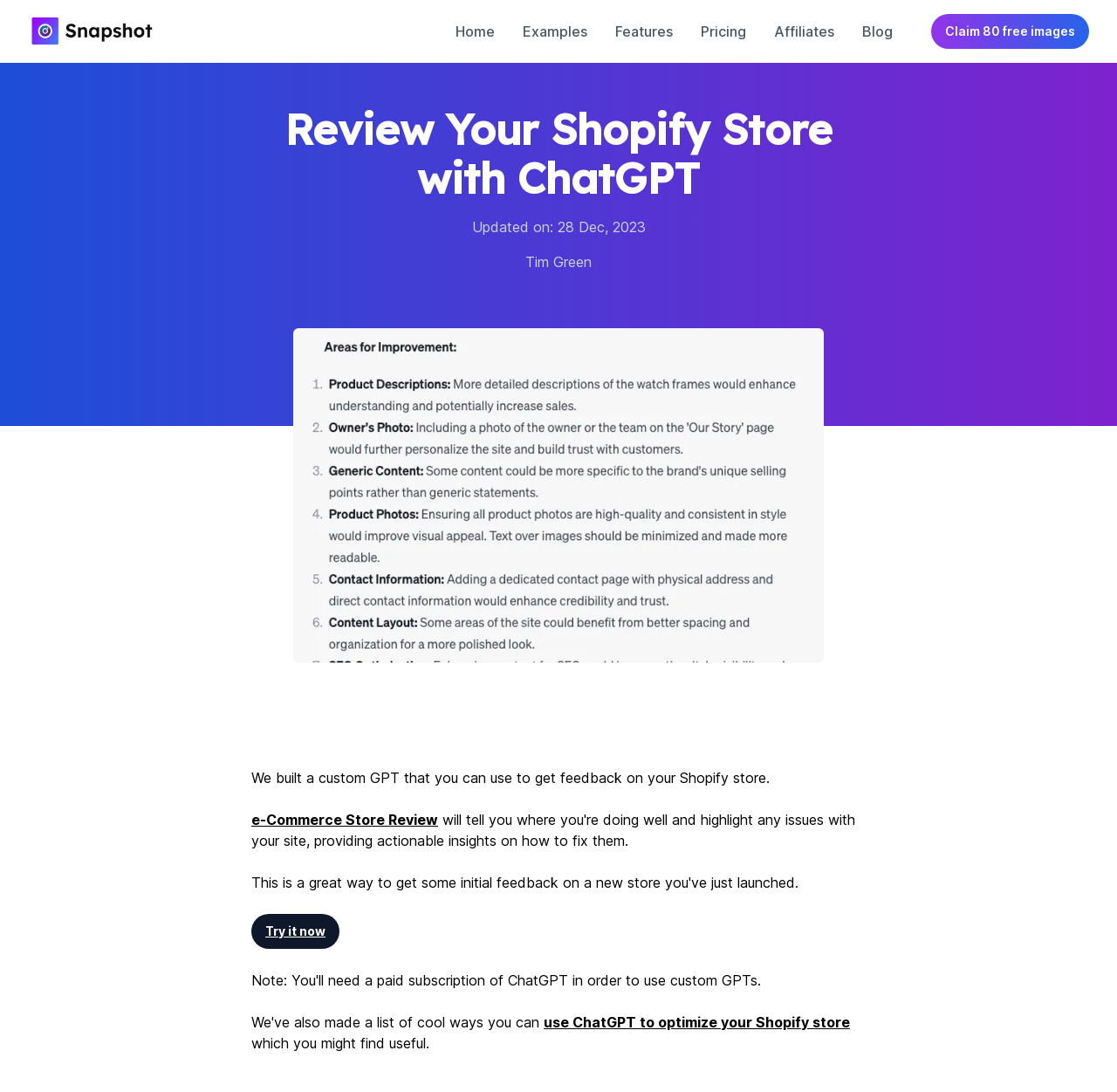Provide the bounding box coordinates of the UI element that matches the description: "aria-label="Home"".

[0.025, 0.013, 0.142, 0.032]